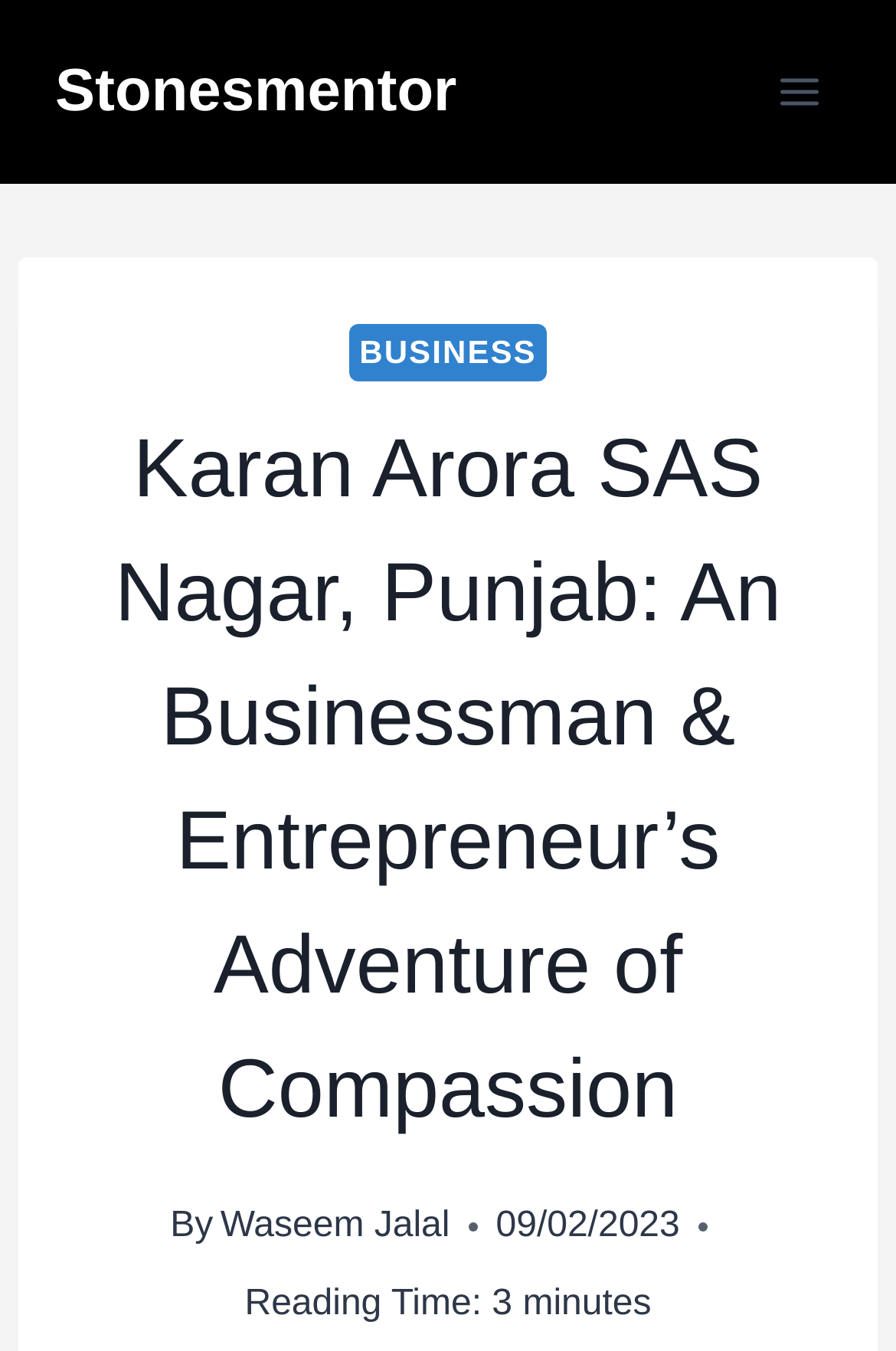Who is the author of the article?
Provide a concise answer using a single word or phrase based on the image.

Waseem Jalal